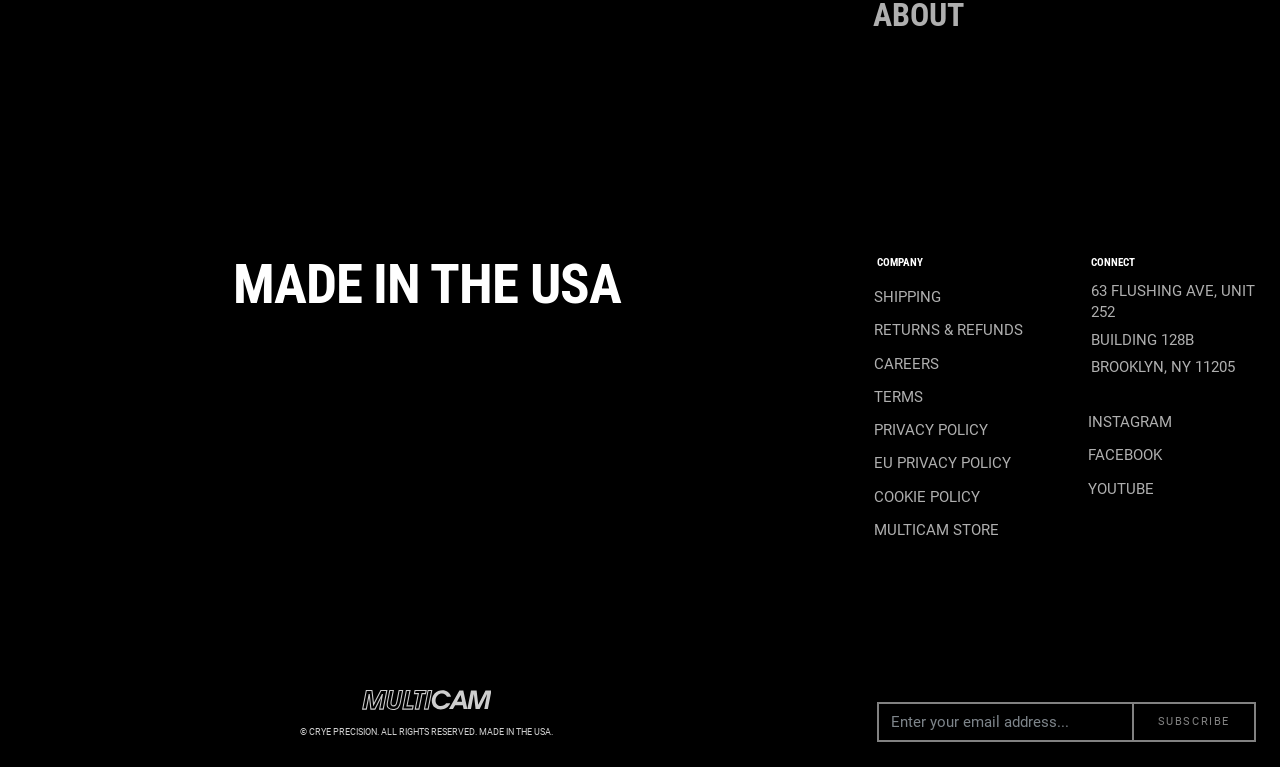Extract the bounding box coordinates of the UI element described by: "Returns & Refunds". The coordinates should include four float numbers ranging from 0 to 1, e.g., [left, top, right, bottom].

[0.685, 0.418, 0.824, 0.445]